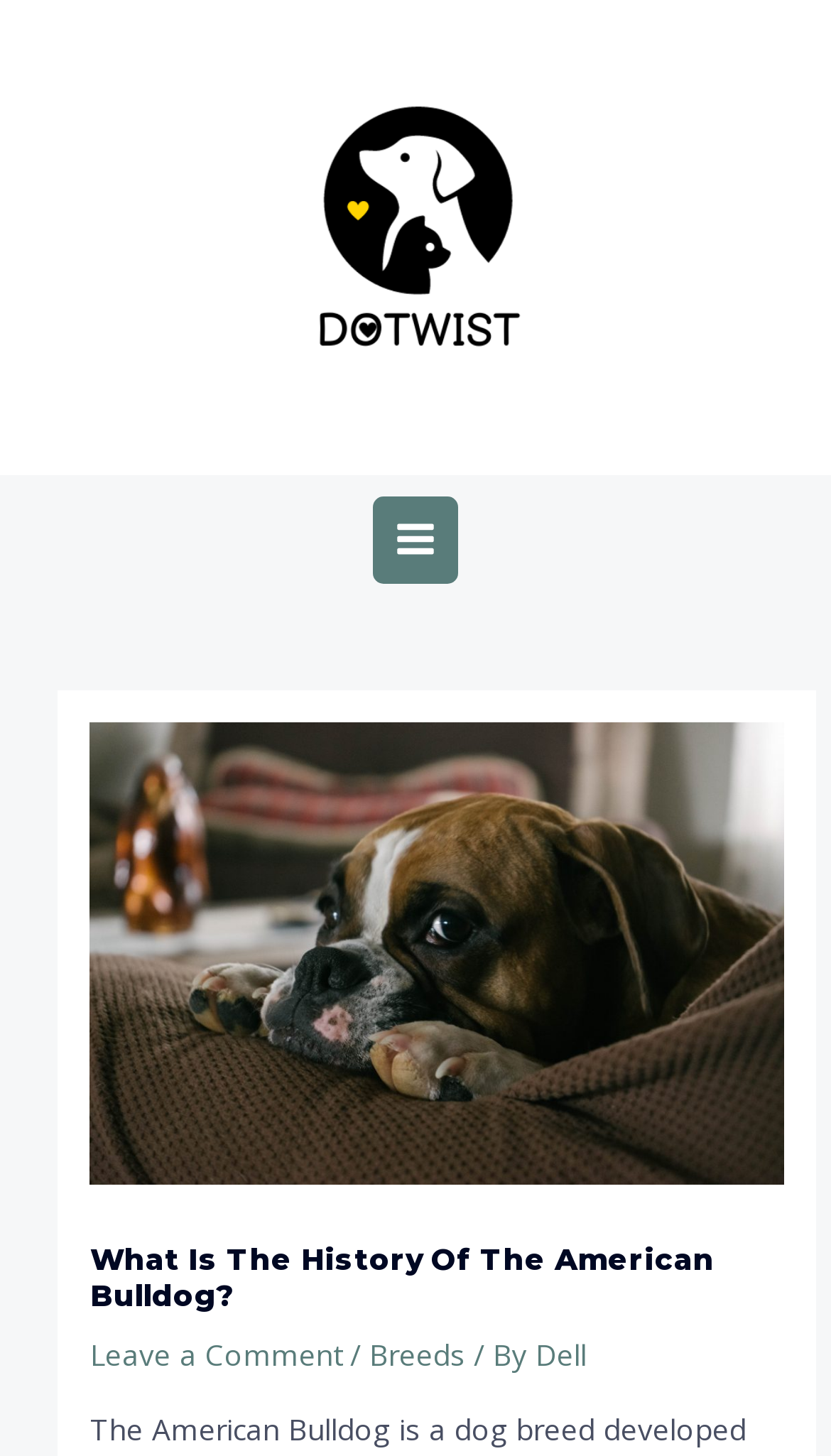Find the bounding box of the UI element described as: "Leave a Comment". The bounding box coordinates should be given as four float values between 0 and 1, i.e., [left, top, right, bottom].

[0.109, 0.916, 0.411, 0.944]